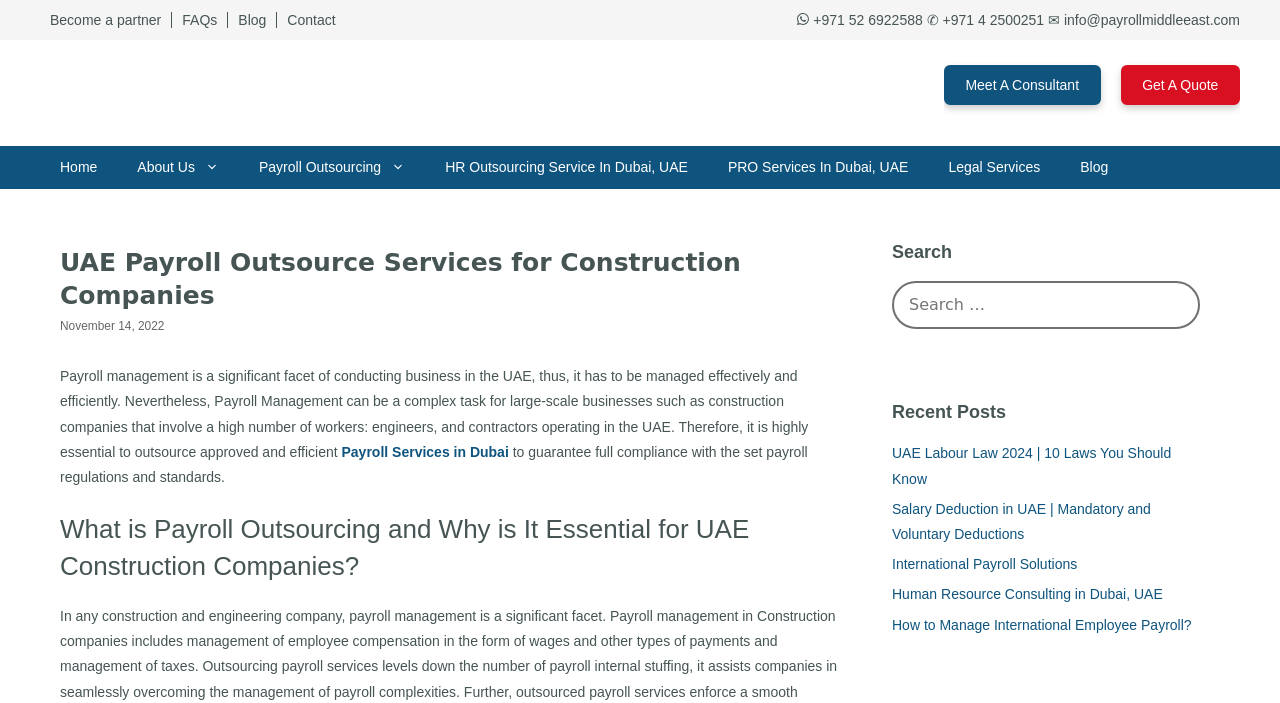Please identify the bounding box coordinates of the element on the webpage that should be clicked to follow this instruction: "Click on Become a partner". The bounding box coordinates should be given as four float numbers between 0 and 1, formatted as [left, top, right, bottom].

[0.031, 0.017, 0.135, 0.04]